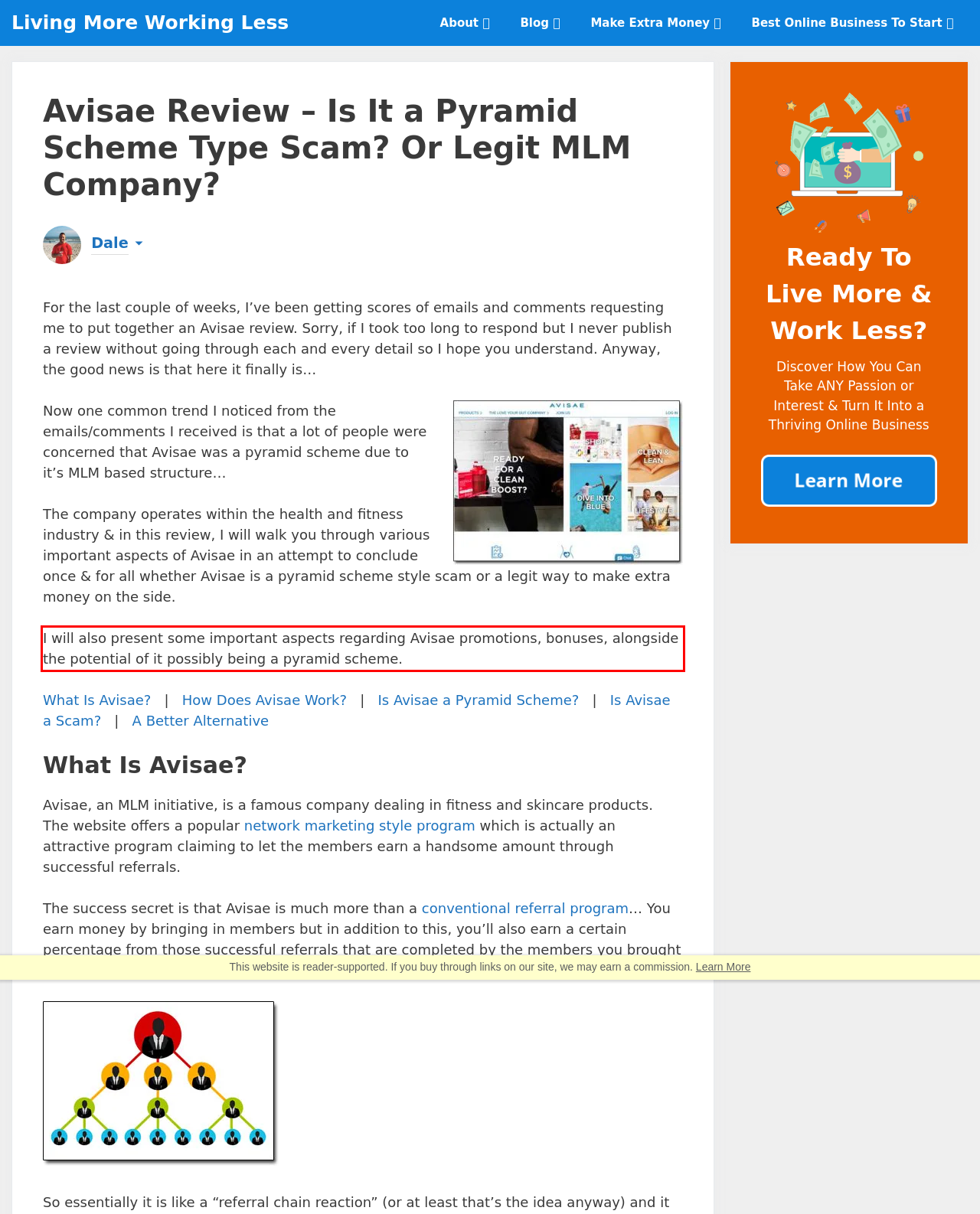Please perform OCR on the text content within the red bounding box that is highlighted in the provided webpage screenshot.

I will also present some important aspects regarding Avisae promotions, bonuses, alongside the potential of it possibly being a pyramid scheme.